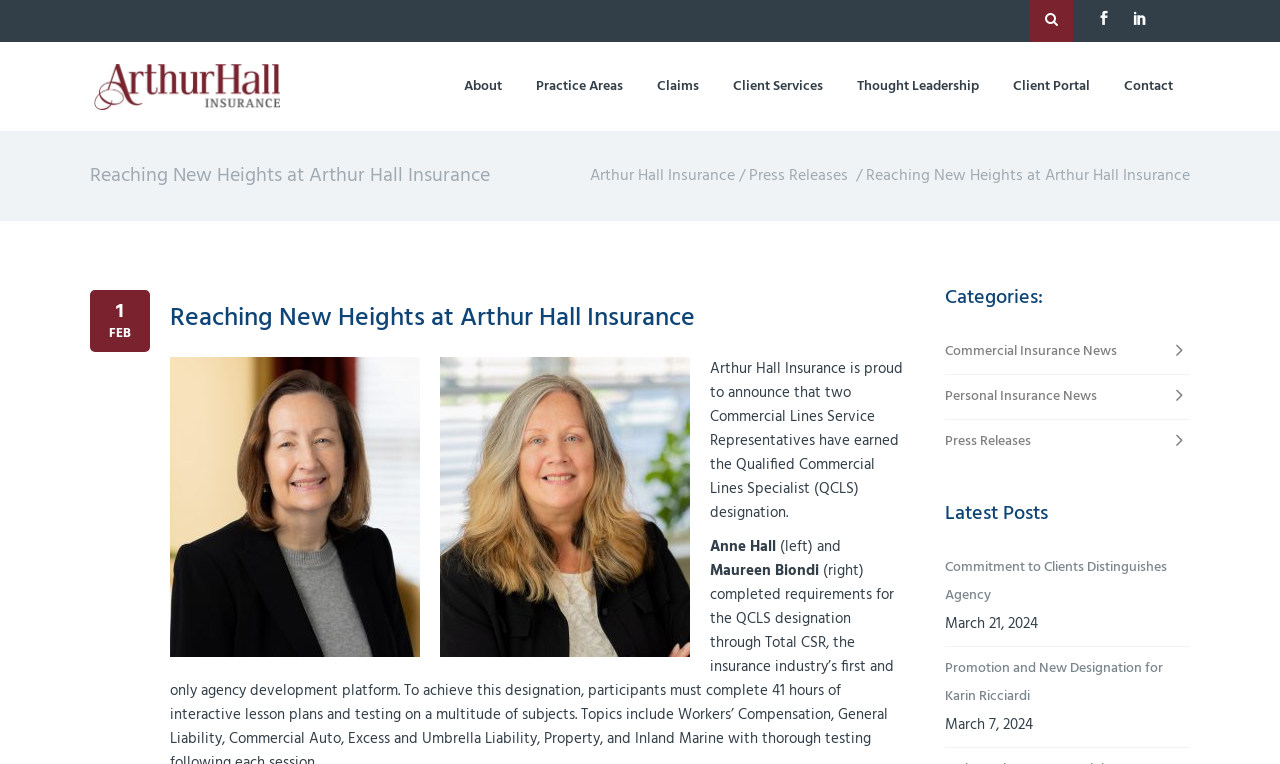Respond with a single word or phrase:
What is the category of the news article?

Press Releases